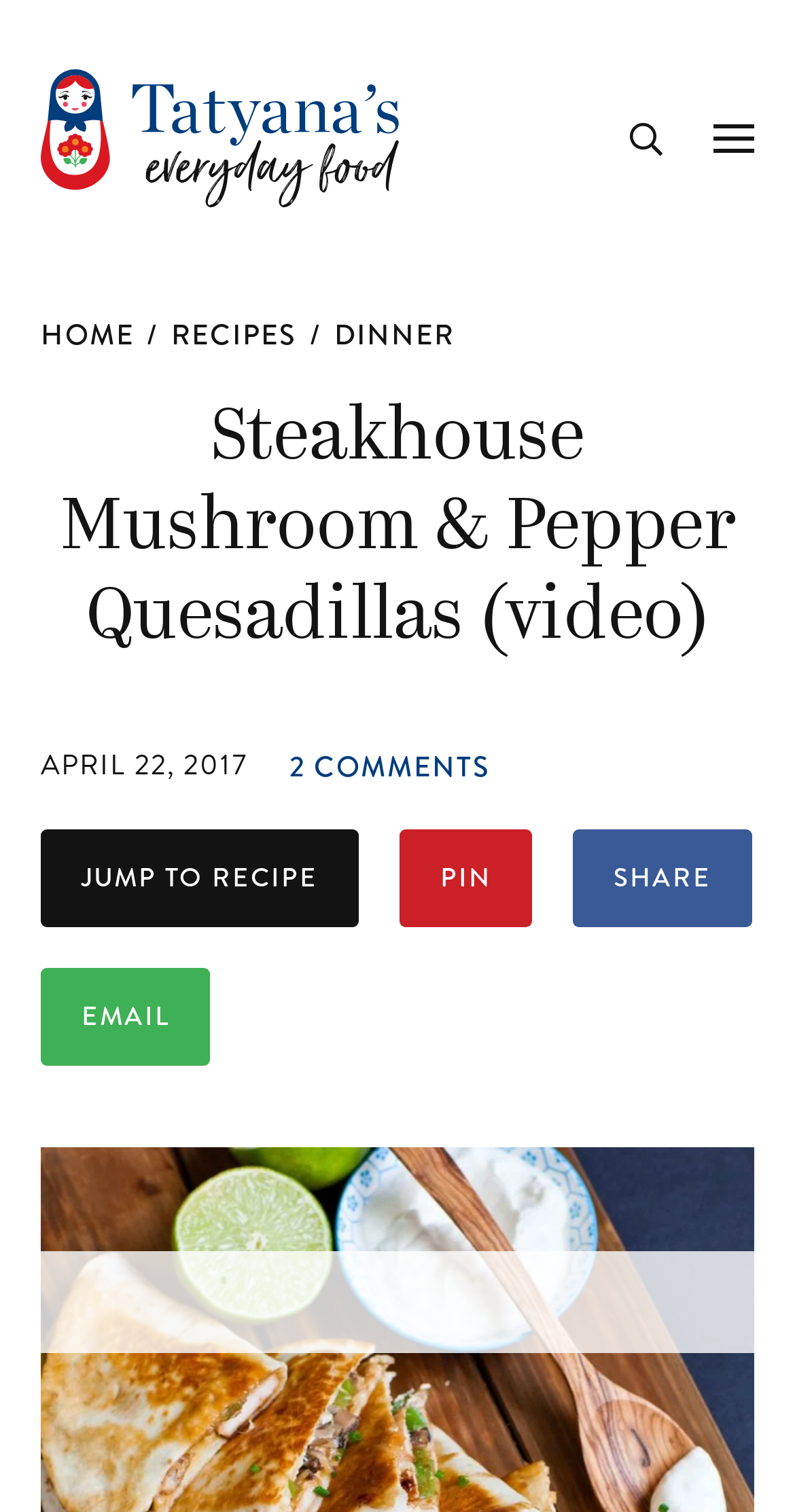Respond concisely with one word or phrase to the following query:
What is the purpose of the 'JUMP TO RECIPE' button?

To skip to the recipe